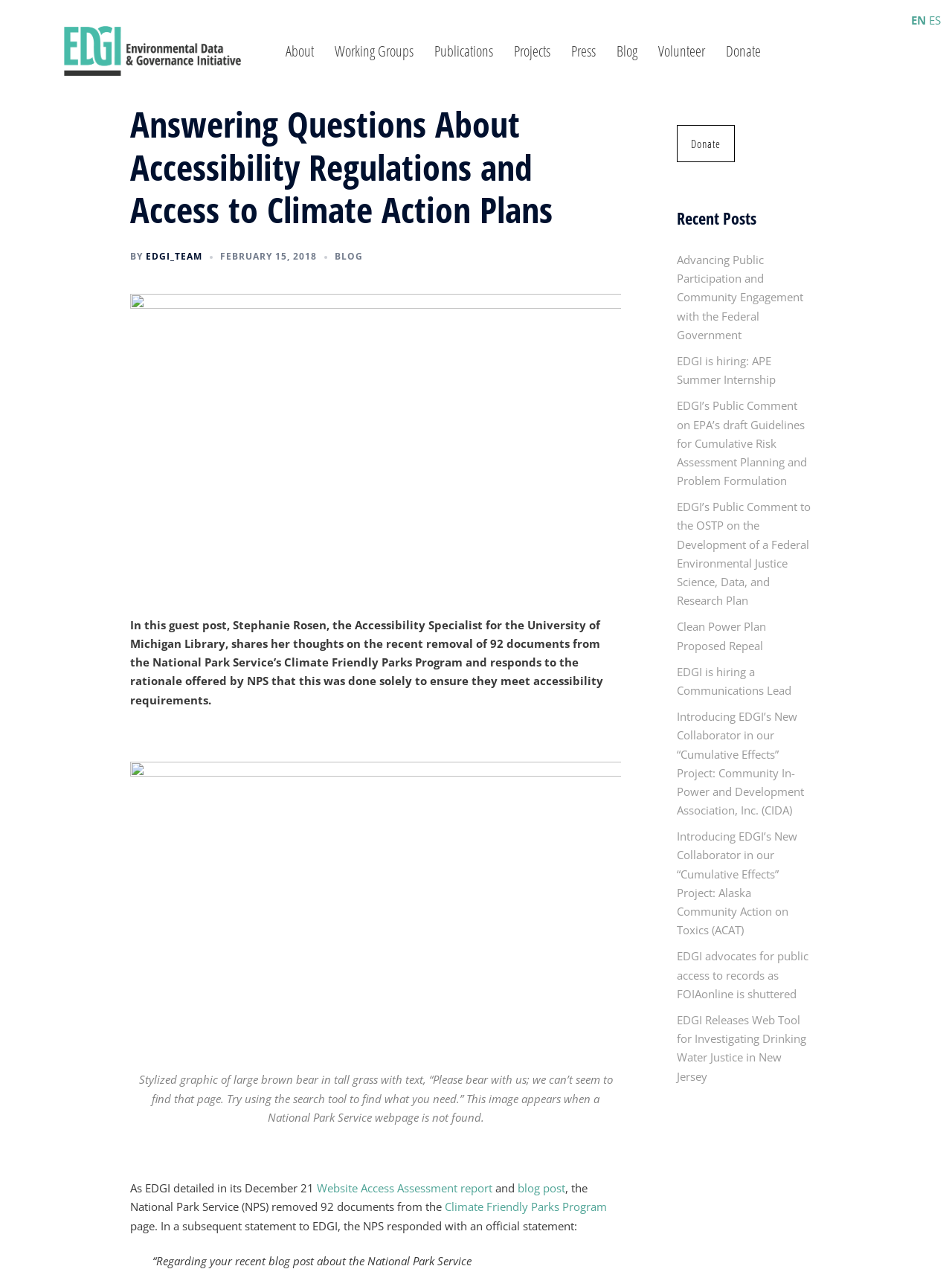Determine the main headline from the webpage and extract its text.

Answering Questions About Accessibility Regulations and Access to Climate Action Plans